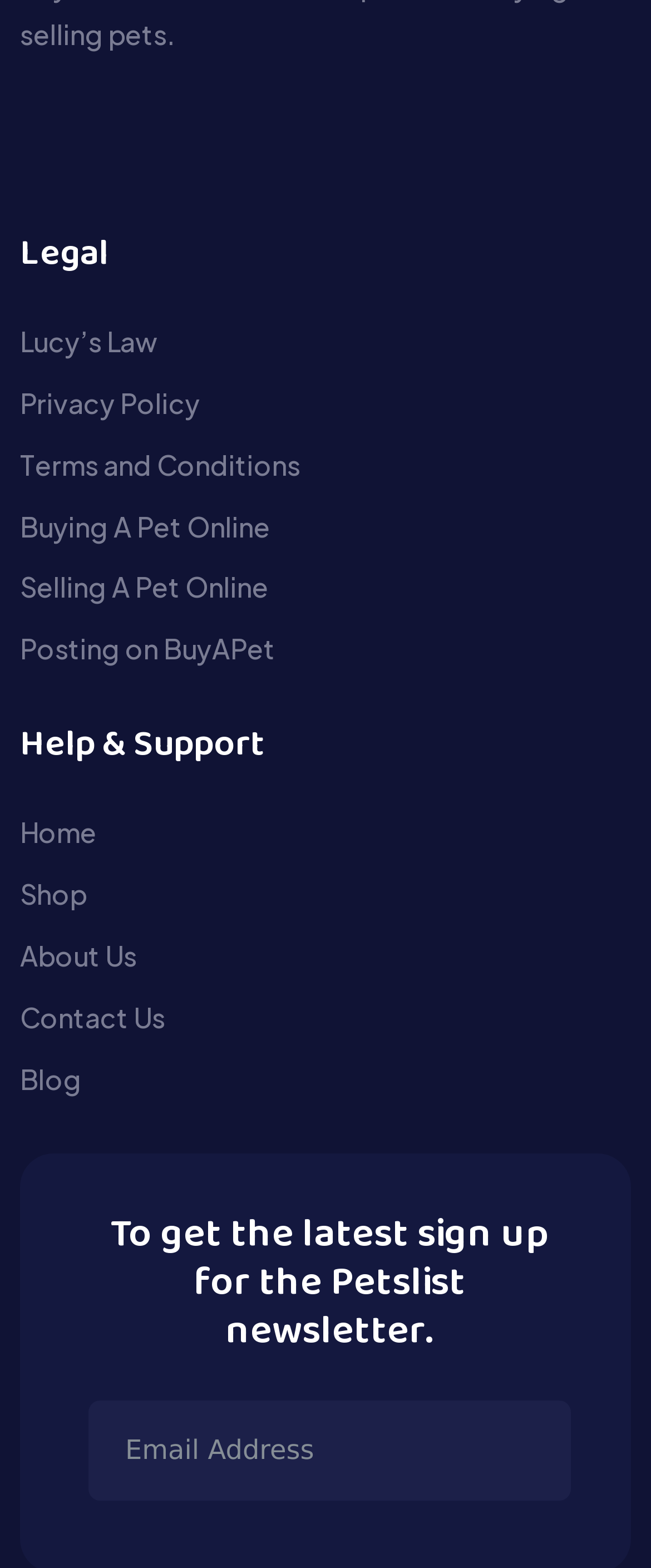What is the purpose of the form at the bottom of the webpage?
Answer the question in as much detail as possible.

The webpage has a heading 'To get the latest sign up for the Petslist newsletter.' above a form with a textbox for 'Email Address' and a 'Submit Form' button, indicating that the purpose of the form is to sign up for the Petslist newsletter.